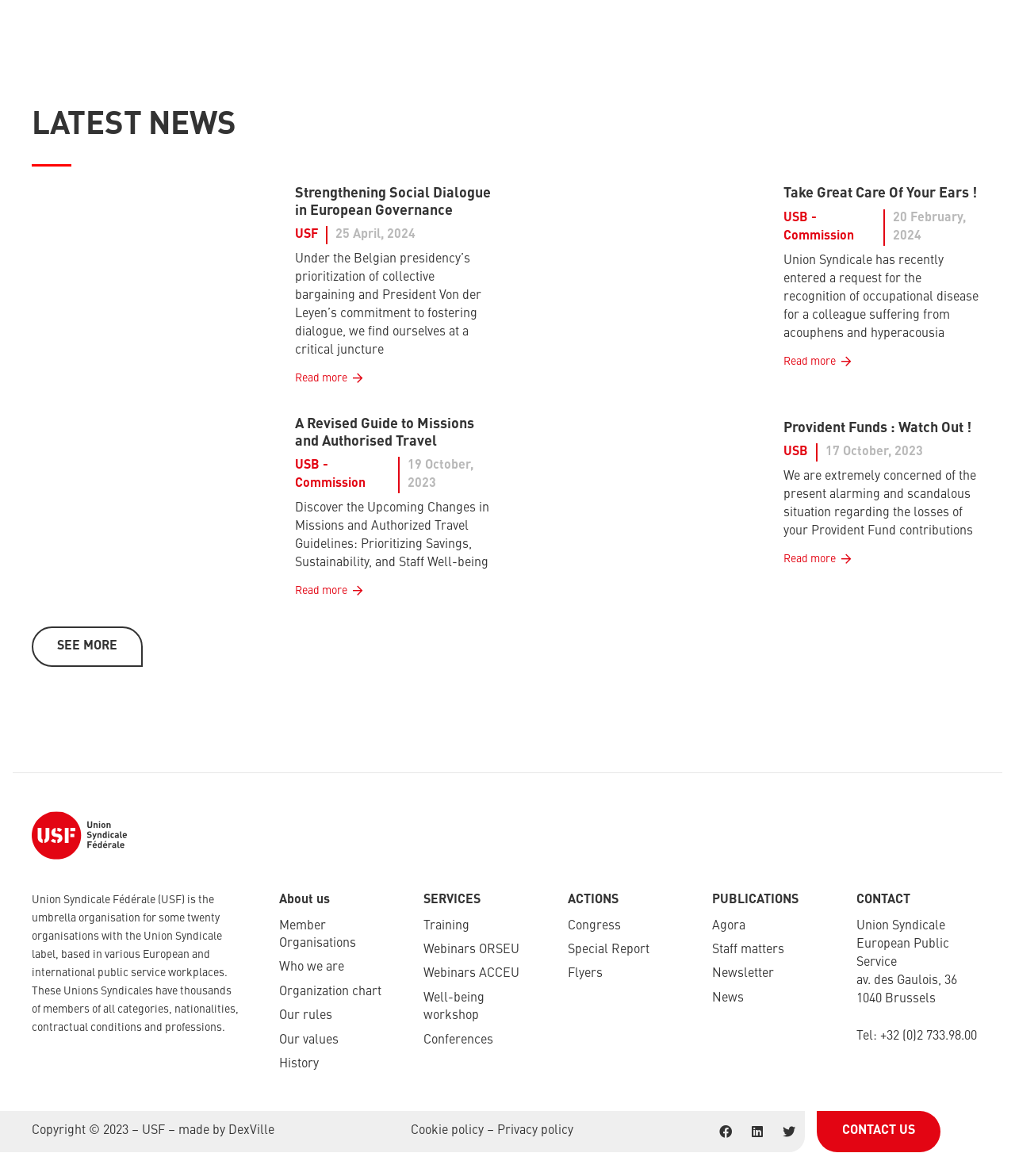What is the phone number of the organization?
Answer briefly with a single word or phrase based on the image.

+32 (0)2 733.98.00